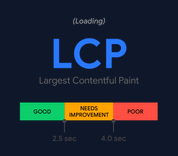What is the full phrase beneath the bold text 'LCP'?
Please utilize the information in the image to give a detailed response to the question.

The image displays the text 'LCP' in bold, and beneath it, the full phrase 'Largest Contentful Paint' is written, which is the metric being illustrated.